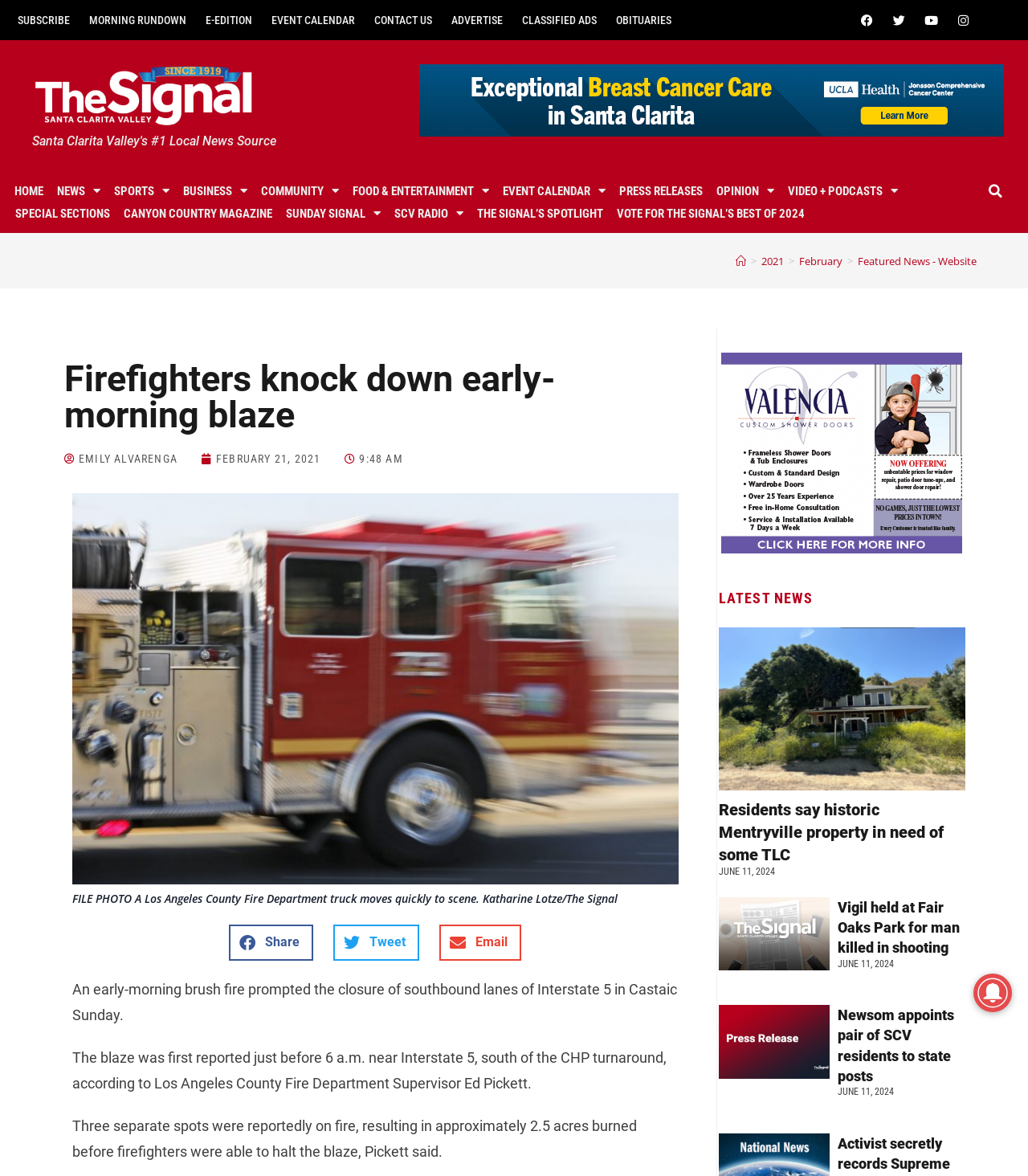Please give a short response to the question using one word or a phrase:
What is the name of the person who frequently hikes around Mentryville?

Josh Premako